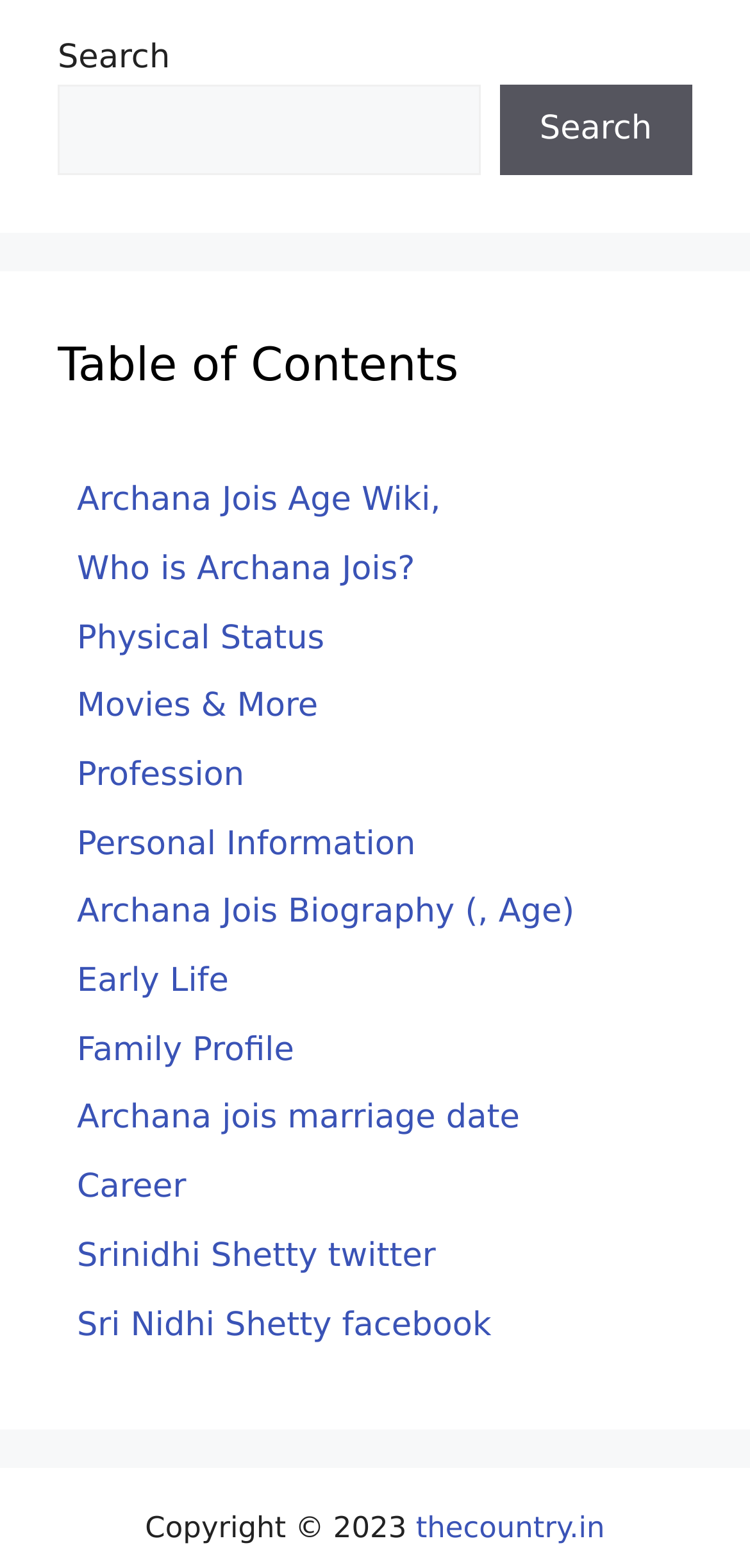What is the topic of the webpage?
Provide a comprehensive and detailed answer to the question.

The webpage contains multiple links with text related to Archana Jois, such as 'Archana Jois Age Wiki', 'Who is Archana Jois?', and 'Archana Jois Biography'. This suggests that the topic of the webpage is Archana Jois, and it likely provides information about her life, career, and other related topics.